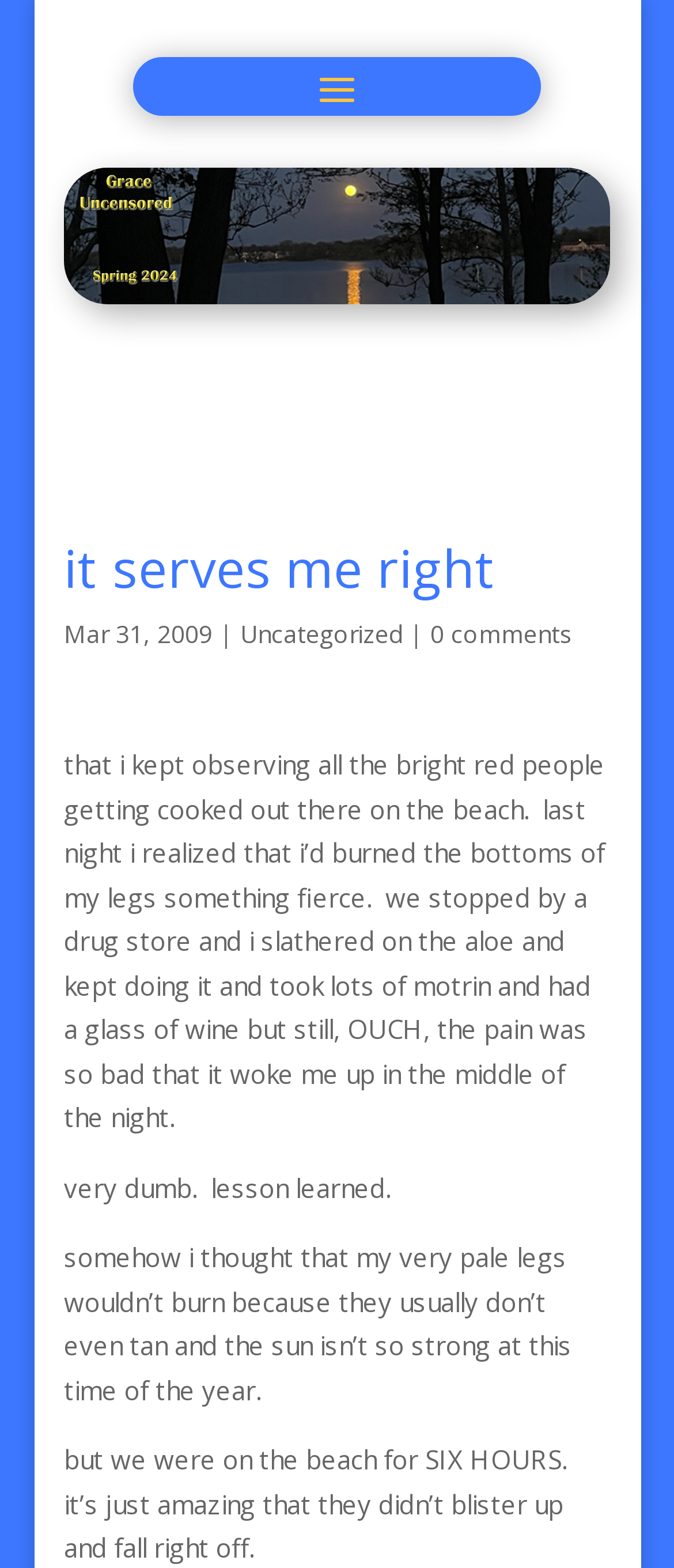What is the author's skin tone?
From the screenshot, provide a brief answer in one word or phrase.

very pale